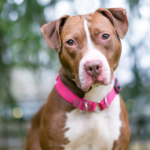What is the purpose of the image?
Answer the question with a single word or phrase by looking at the picture.

Advocating for bully breeds